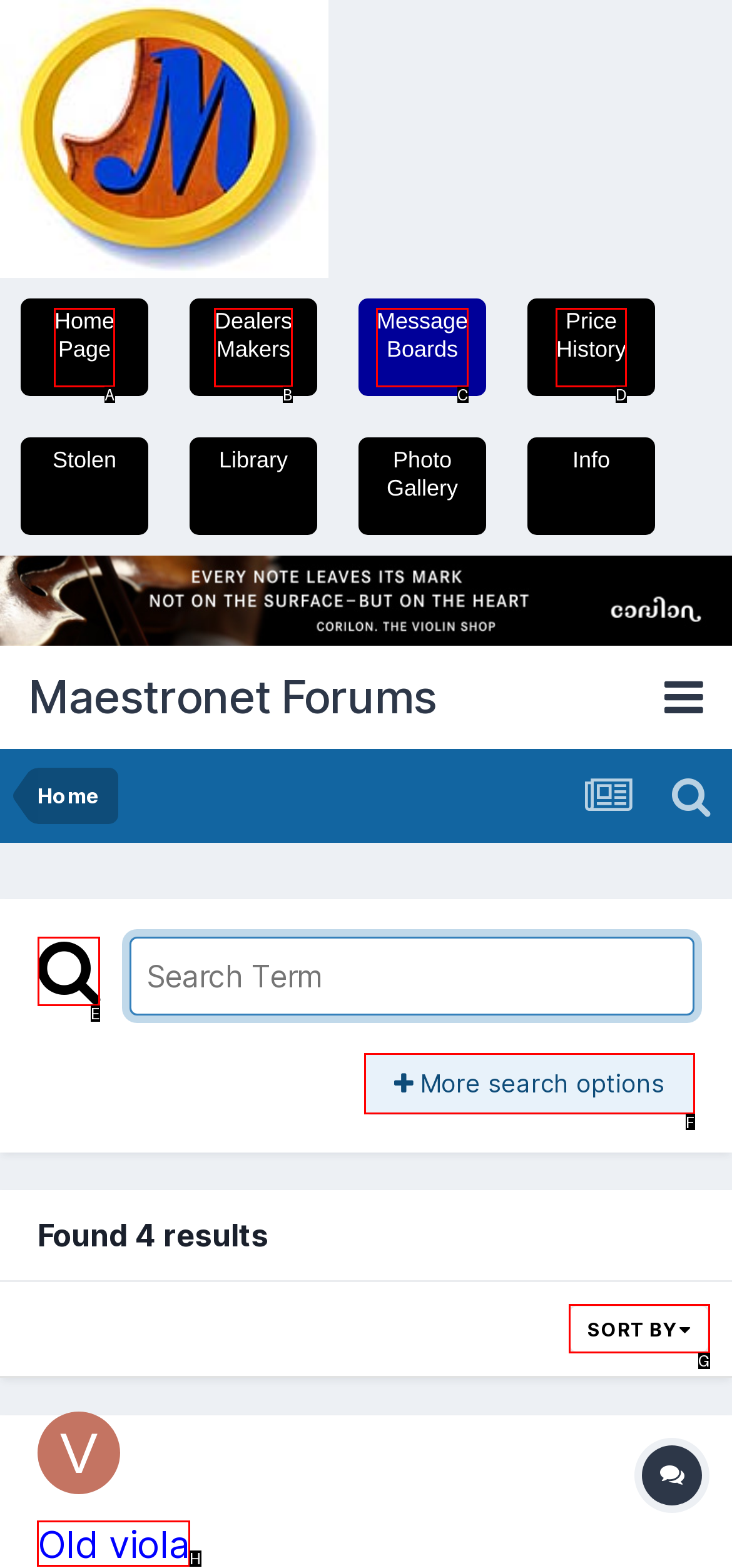Select the right option to accomplish this task: View topic 'Old viola'. Reply with the letter corresponding to the correct UI element.

H